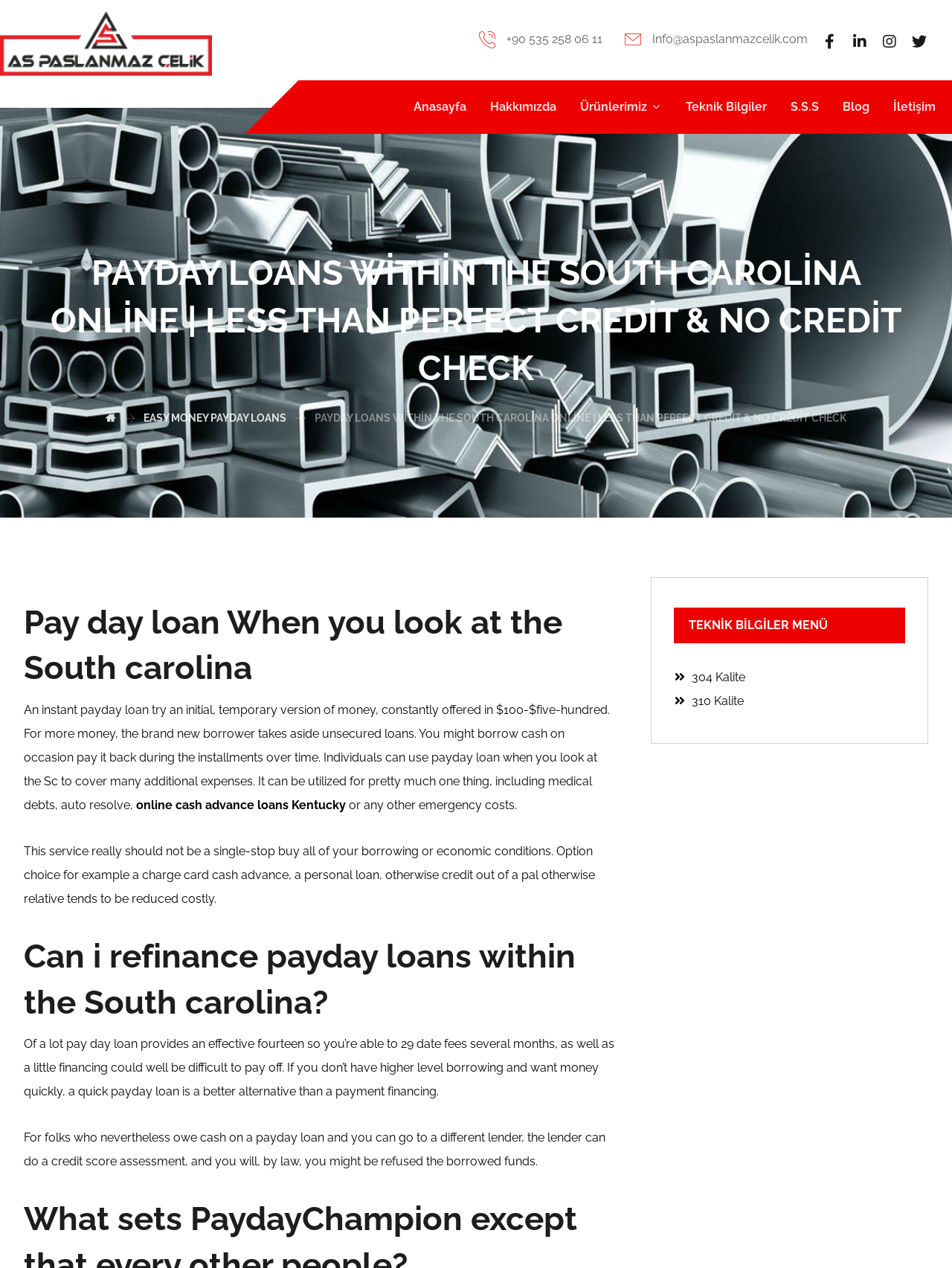Extract the bounding box coordinates for the described element: "Anasayfa". The coordinates should be represented as four float numbers between 0 and 1: [left, top, right, bottom].

[0.434, 0.069, 0.49, 0.099]